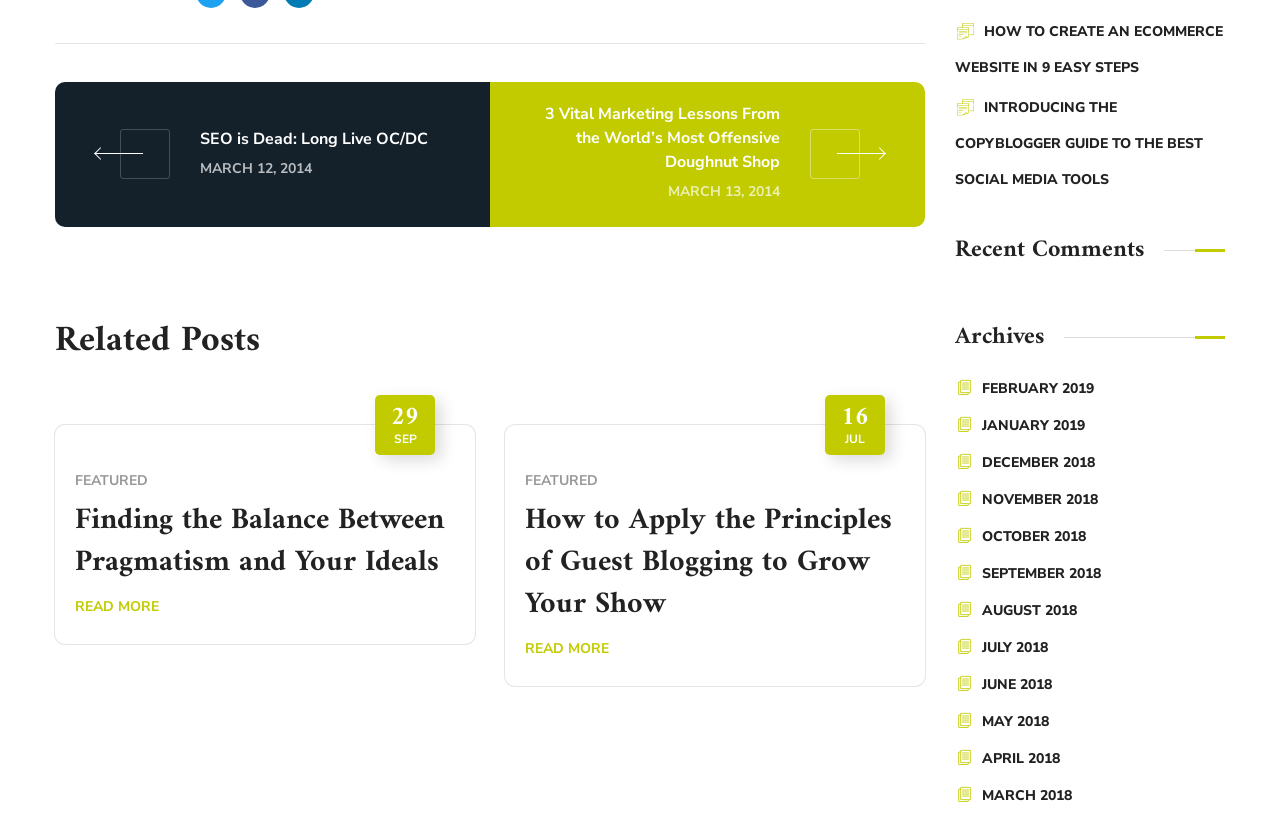Use the information in the screenshot to answer the question comprehensively: What is the title of the second article?

I looked at the second link on the webpage and found the heading '3 Vital Marketing Lessons From the World’s Most Offensive Doughnut Shop'.